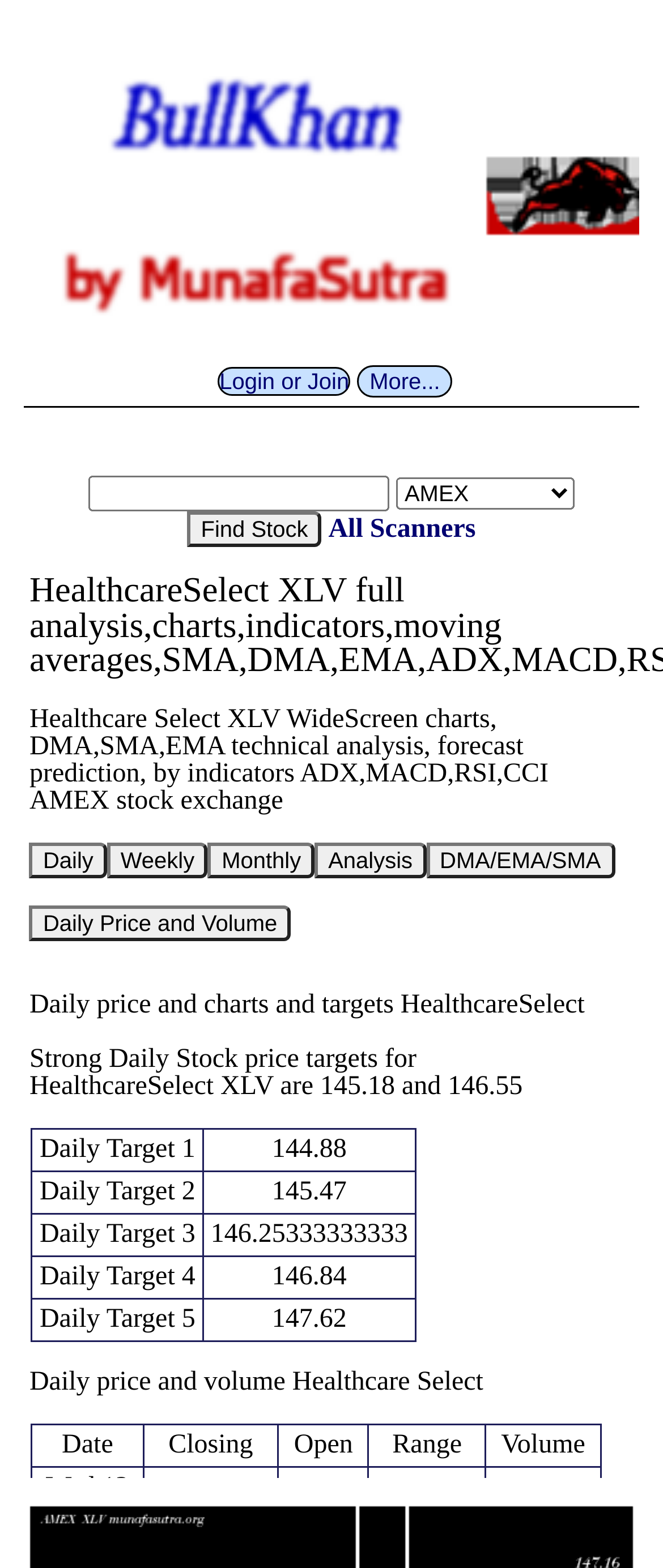Please provide a comprehensive response to the question below by analyzing the image: 
What is the purpose of the 'Analysis' button?

The 'Analysis' button is located next to other buttons labeled 'Daily', 'Weekly', and 'Monthly', suggesting that it is used to perform some kind of analysis on the selected time period.